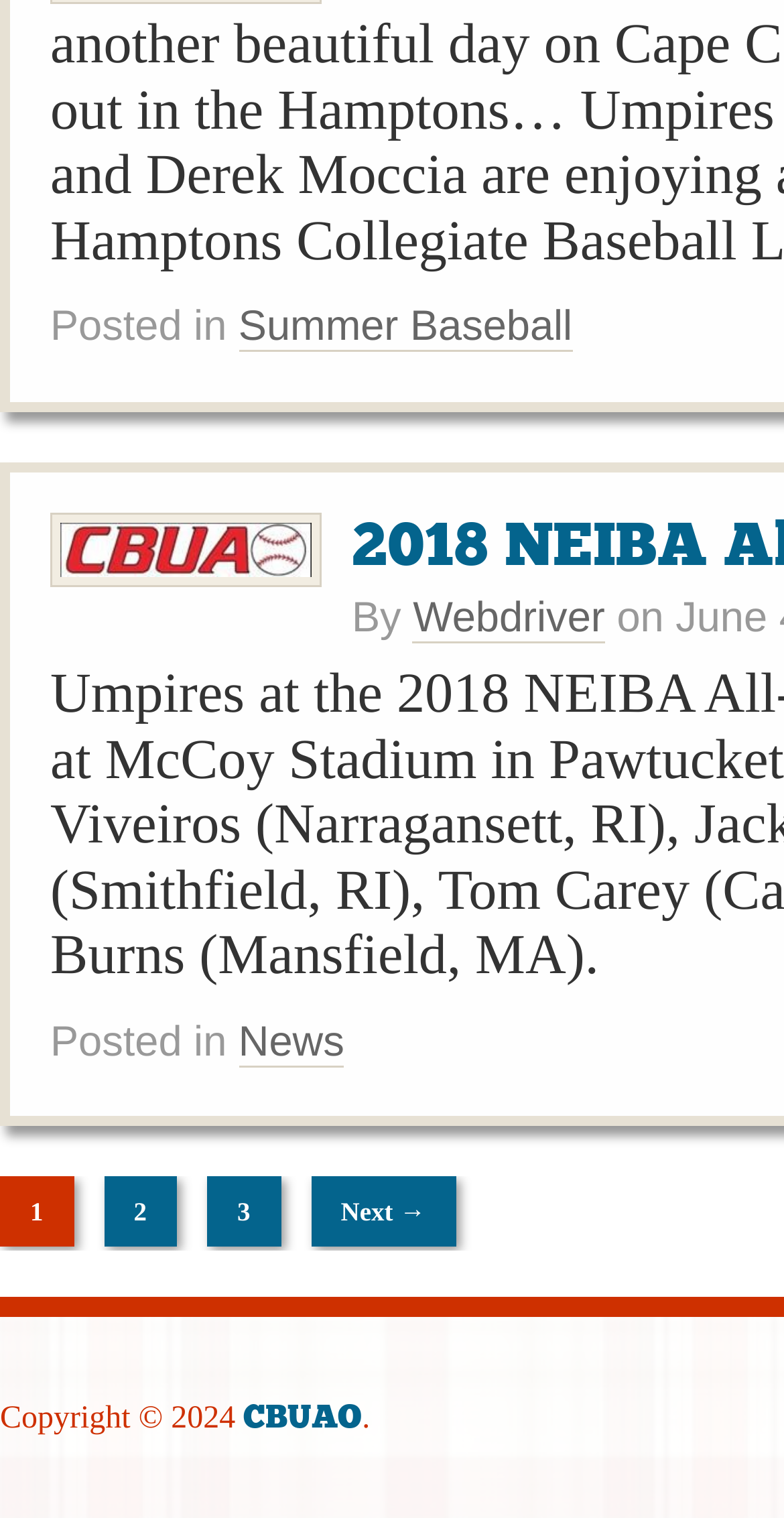Answer briefly with one word or phrase:
What is the category of the post?

Summer Baseball